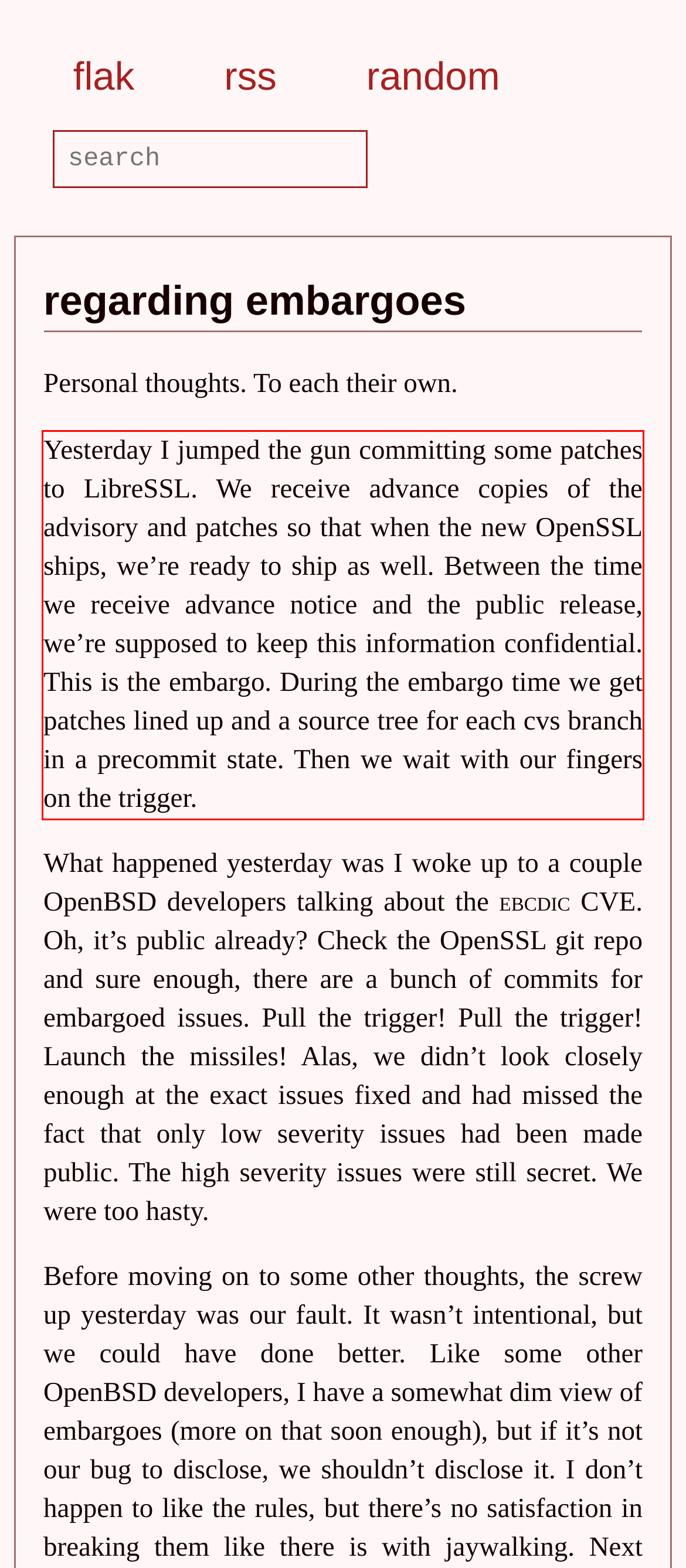Review the webpage screenshot provided, and perform OCR to extract the text from the red bounding box.

Yesterday I jumped the gun committing some patches to LibreSSL. We receive advance copies of the advisory and patches so that when the new OpenSSL ships, we’re ready to ship as well. Between the time we receive advance notice and the public release, we’re supposed to keep this information confidential. This is the embargo. During the embargo time we get patches lined up and a source tree for each cvs branch in a precommit state. Then we wait with our fingers on the trigger.